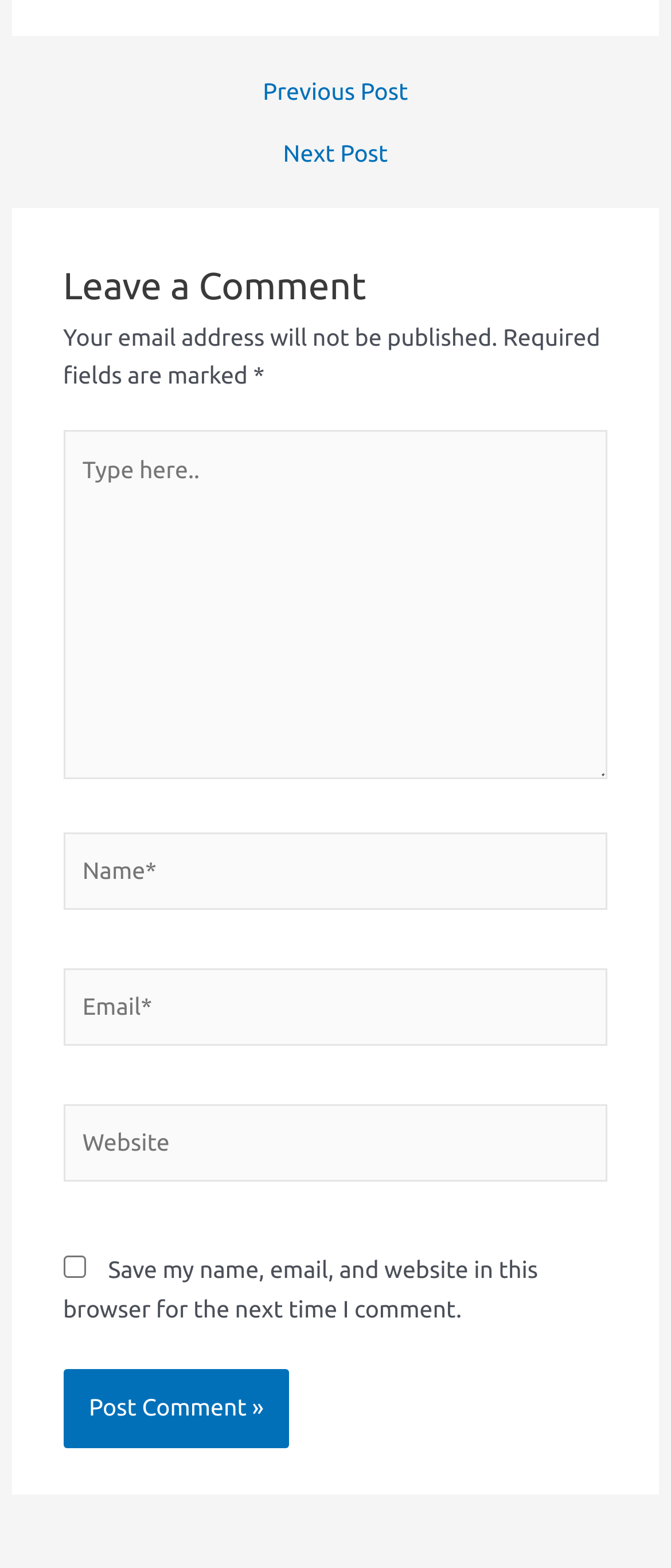Pinpoint the bounding box coordinates for the area that should be clicked to perform the following instruction: "Click the 'Post Comment' button".

[0.094, 0.874, 0.432, 0.923]